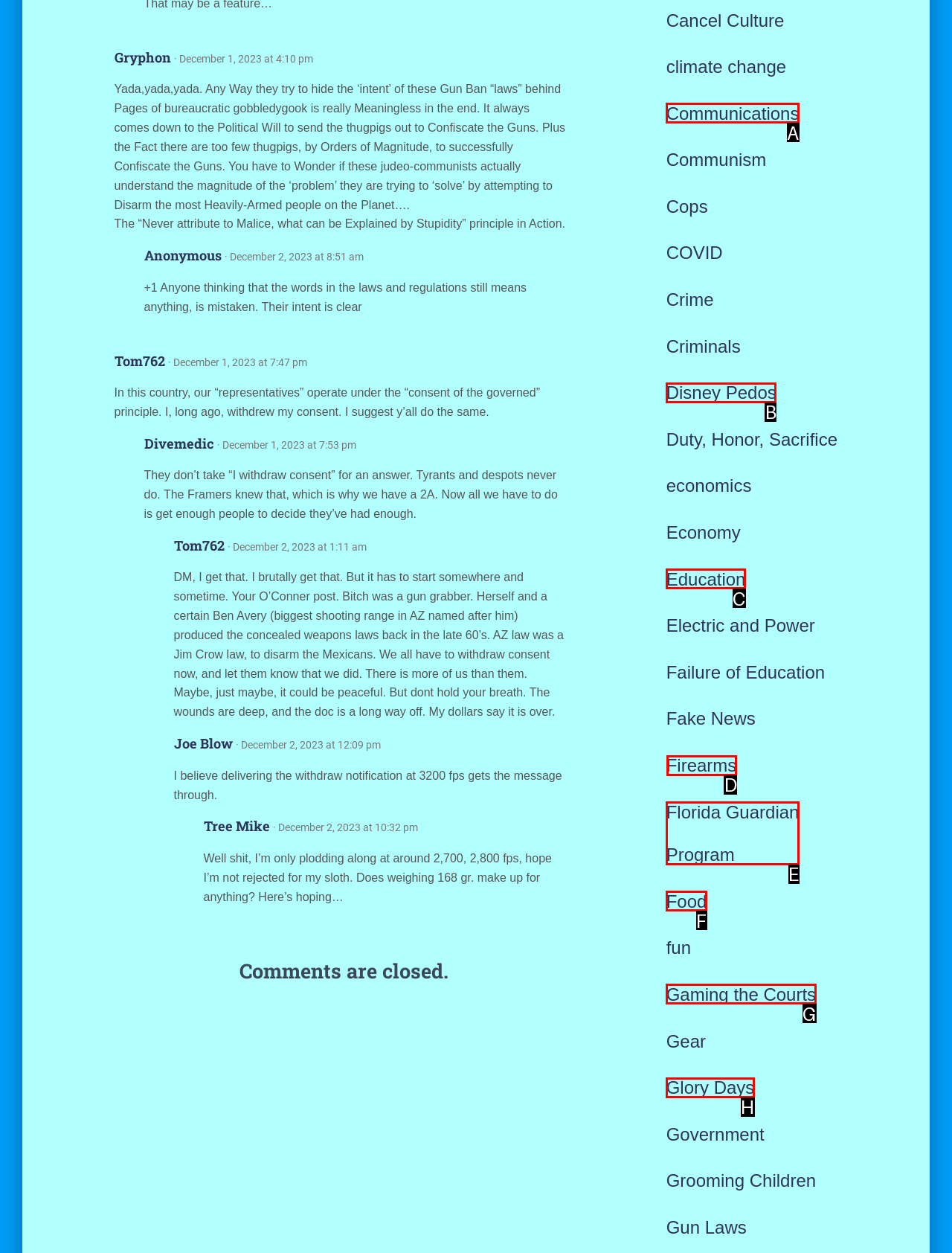Identify the appropriate lettered option to execute the following task: Click on 'Firearms'
Respond with the letter of the selected choice.

D